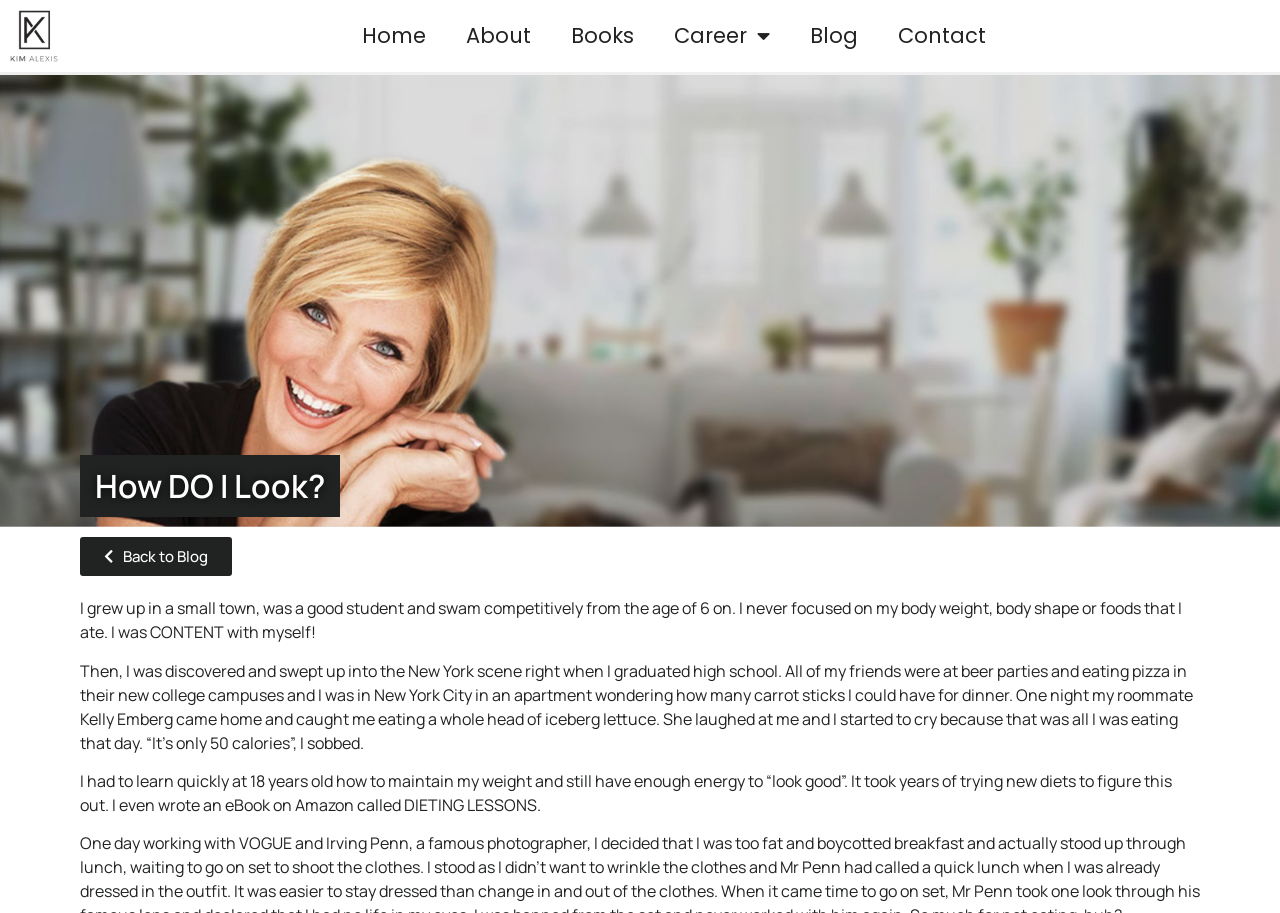Predict the bounding box for the UI component with the following description: "Back to Blog".

[0.062, 0.588, 0.181, 0.631]